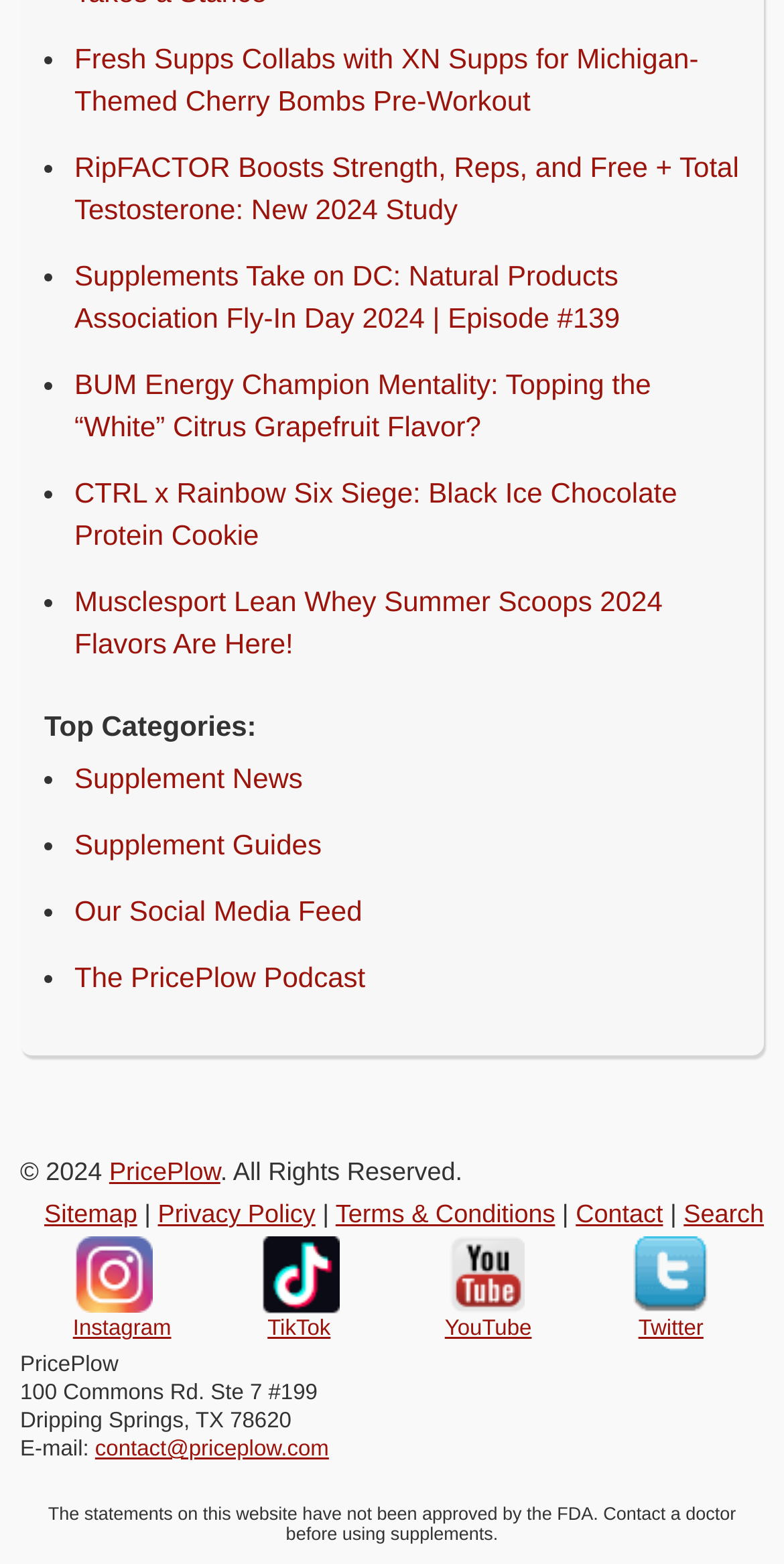Please specify the bounding box coordinates of the region to click in order to perform the following instruction: "Click on Fresh Supps Collabs with XN Supps for Michigan-Themed Cherry Bombs Pre-Workout".

[0.095, 0.027, 0.891, 0.074]